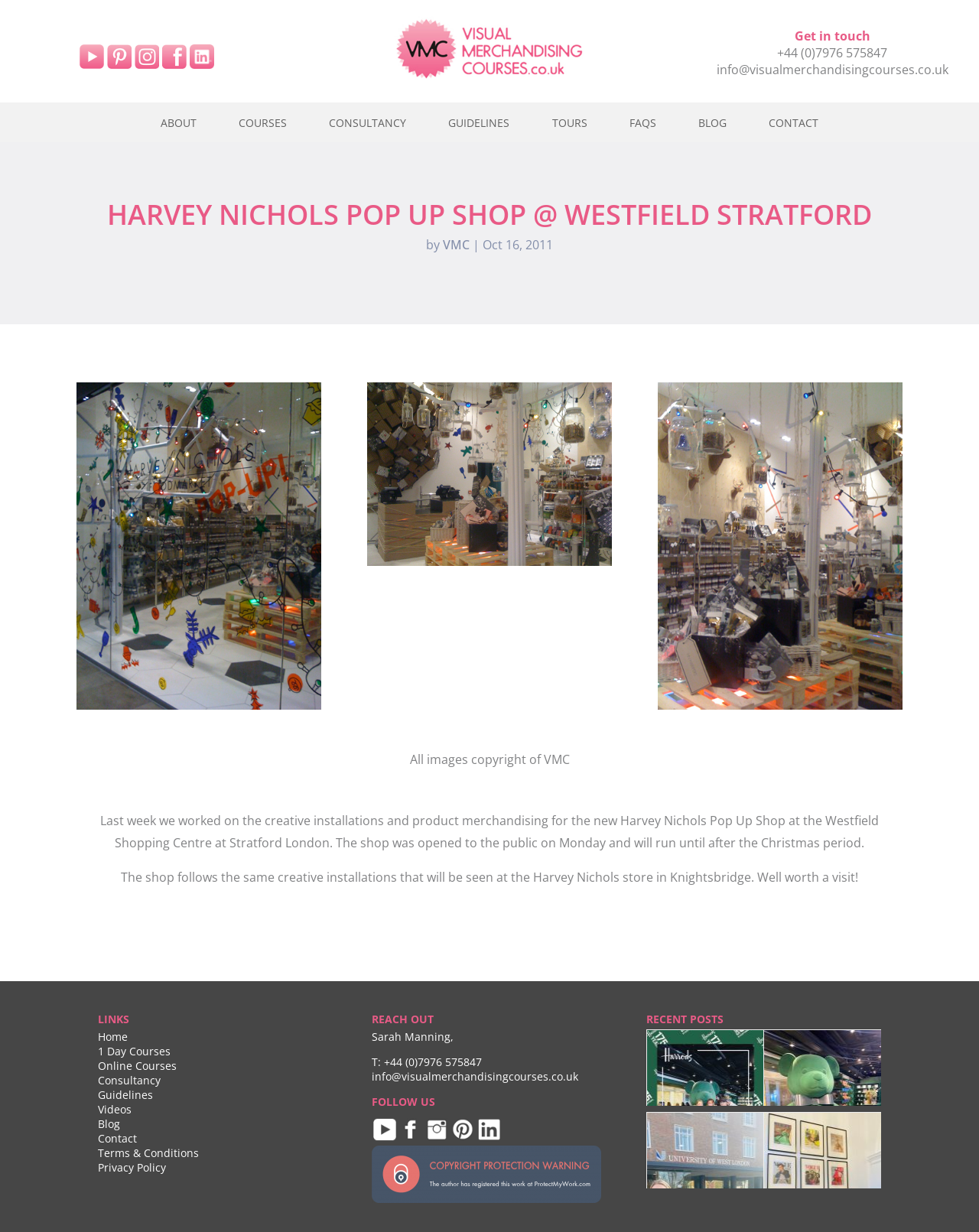Offer a detailed explanation of the webpage layout and contents.

The webpage is about Visual Merchandising Courses, specifically highlighting a project with Harvey Nichols Pop Up Shop at Westfield Shopping Centre in Stratford. At the top, there are social media links to YouTube, Pinterest, Instagram, Facebook, and LinkedIn, each accompanied by an image. 

Below the social media links, there is a main section with an article about the Harvey Nichols Pop Up Shop project. The article has a heading, followed by a brief description of the project, mentioning that it was opened to the public on Monday and will run until after the Christmas period. There is also a mention of the shop following the same creative installations as the Harvey Nichols store in Knightsbridge.

To the right of the article, there are links to various pages, including ABOUT, COURSES, CONSULTANCY, GUIDELINES, TOURS, FAQS, BLOG, and CONTACT. 

At the bottom of the page, there are three sections: LINKS, REACH OUT, and FOLLOW US. The LINKS section has links to various pages, including Home, 1 Day Courses, Online Courses, Consultancy, Guidelines, Videos, Blog, Contact, Terms & Conditions, and Privacy Policy. The REACH OUT section has contact information, including a phone number and email address. The FOLLOW US section has links to social media platforms, including YouTube, Facebook, Instagram, Pinterest, and LinkedIn, each accompanied by an image.

There are also two images of recent posts, one about a London Visual Merchandising Retail Safari and another about a UAL Visual Merchandising Short Course at London College of Fashion.